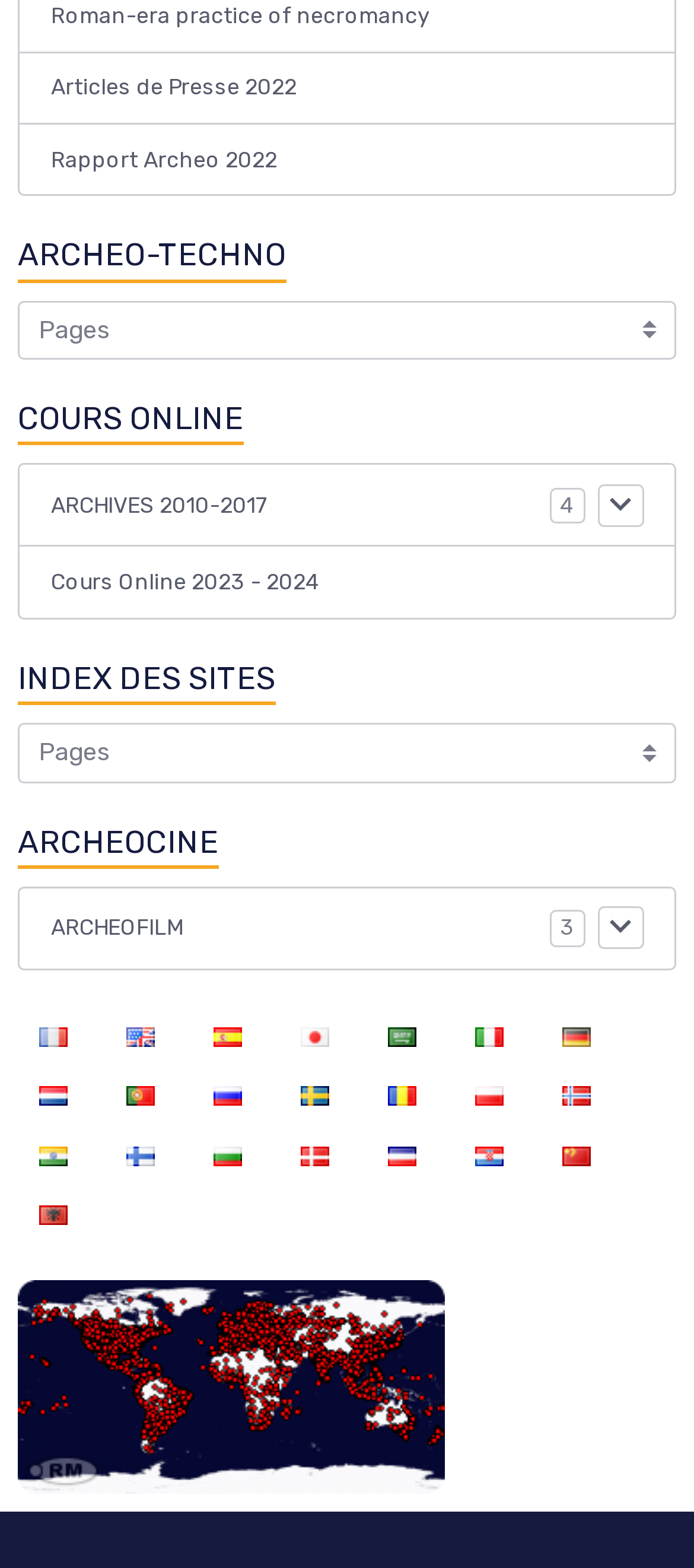What is the text next to the button with '' icon?
Using the details shown in the screenshot, provide a comprehensive answer to the question.

I found the button with the '' icon and looked for the adjacent text element, which is '4', located next to the button.